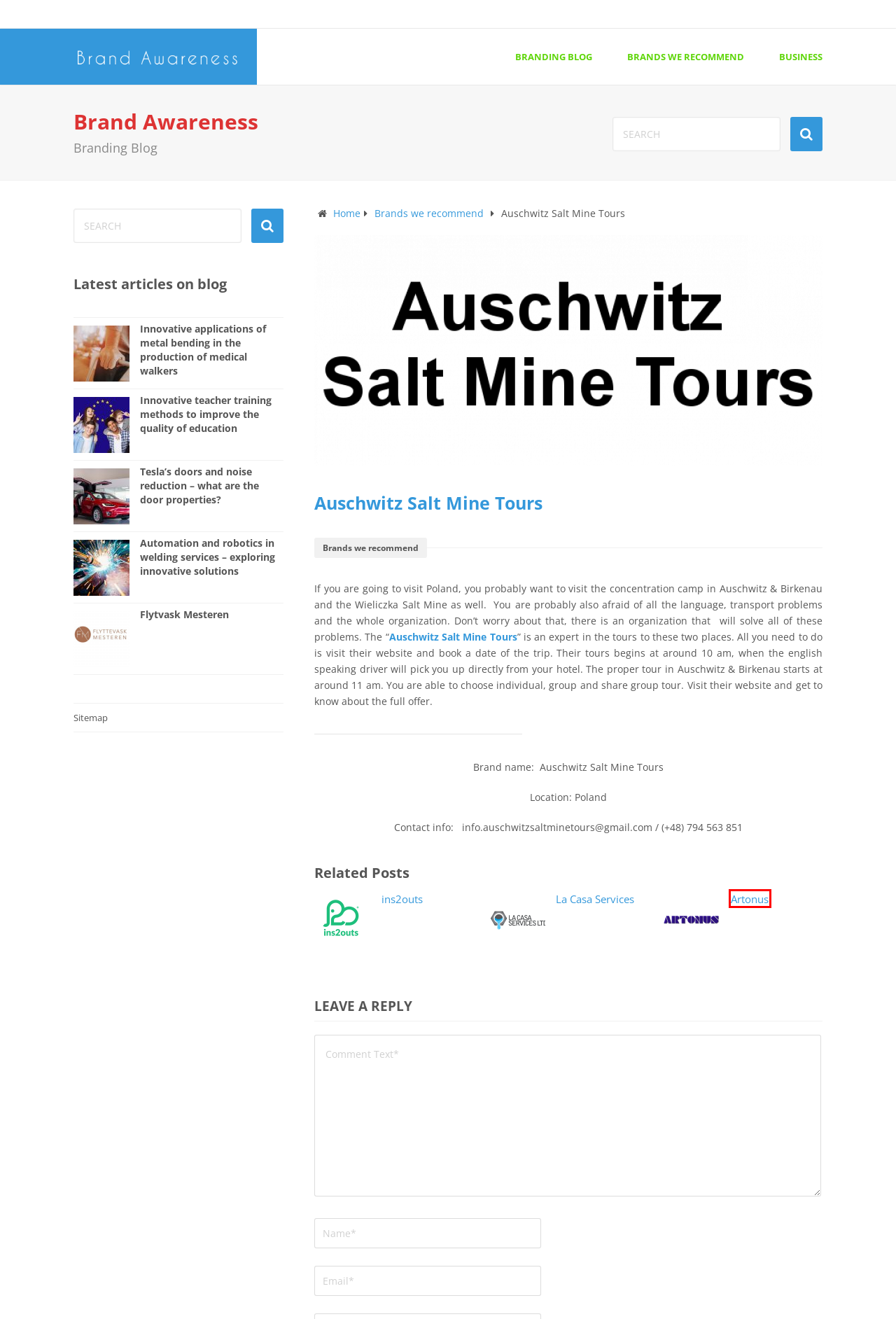Examine the screenshot of a webpage with a red bounding box around a specific UI element. Identify which webpage description best matches the new webpage that appears after clicking the element in the red bounding box. Here are the candidates:
A. La Casa Services - Brand Awareness
B. Auschwitz & Salt Mine tour from Krakow | Auschwitz tour
C. Artonus - Brand Awareness
D. Brand Awareness - Make a perfect branding
E. Flytvask Mesteren - Brand Awareness
F. ins2outs - Brand Awareness
G. Innovative teacher training methods to improve the quality of education - Brand Awareness
H. Brands we recommend - Brand Awareness

C